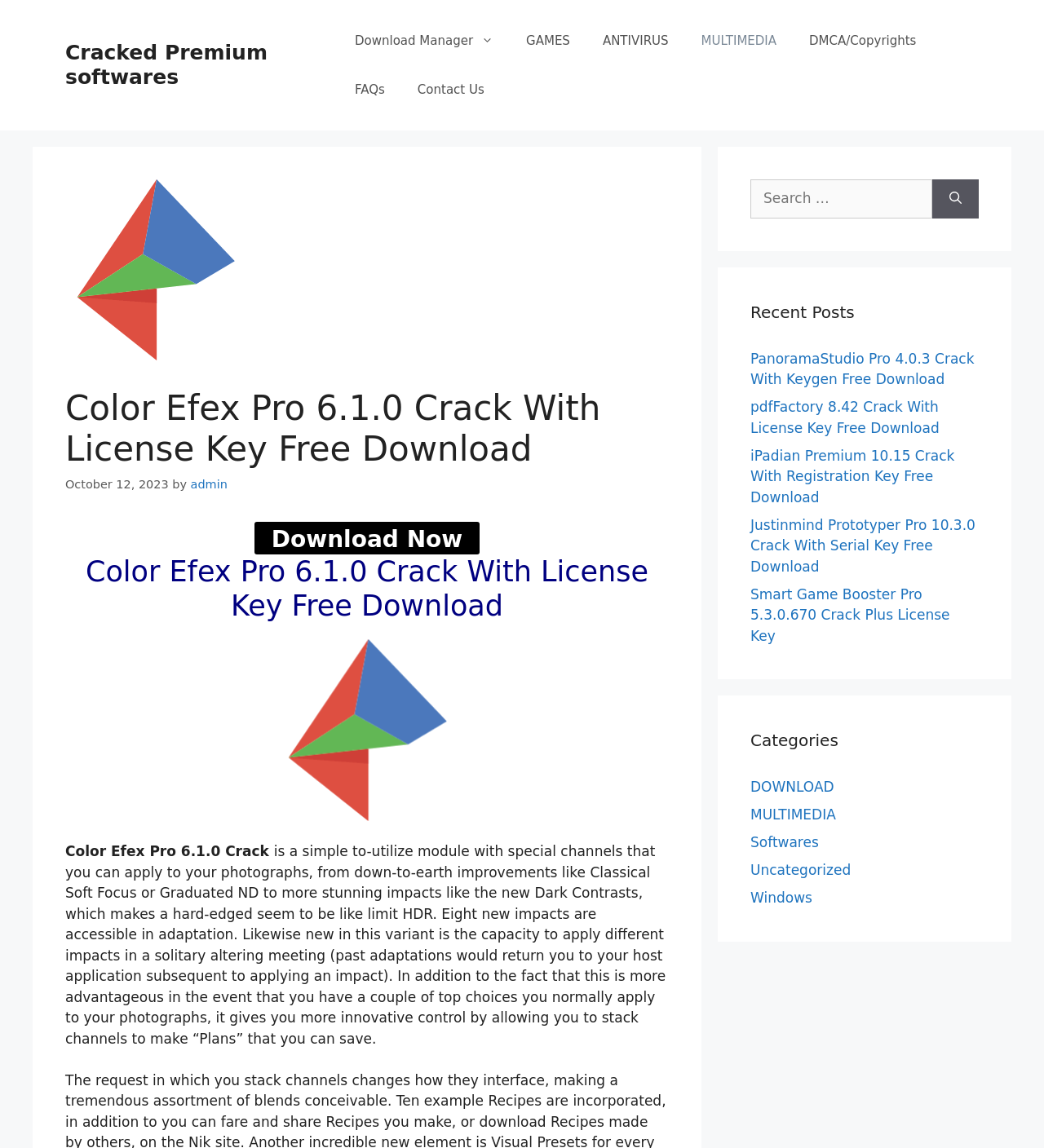Give a one-word or short phrase answer to the question: 
How many new effects are available in this version of the software?

Eight